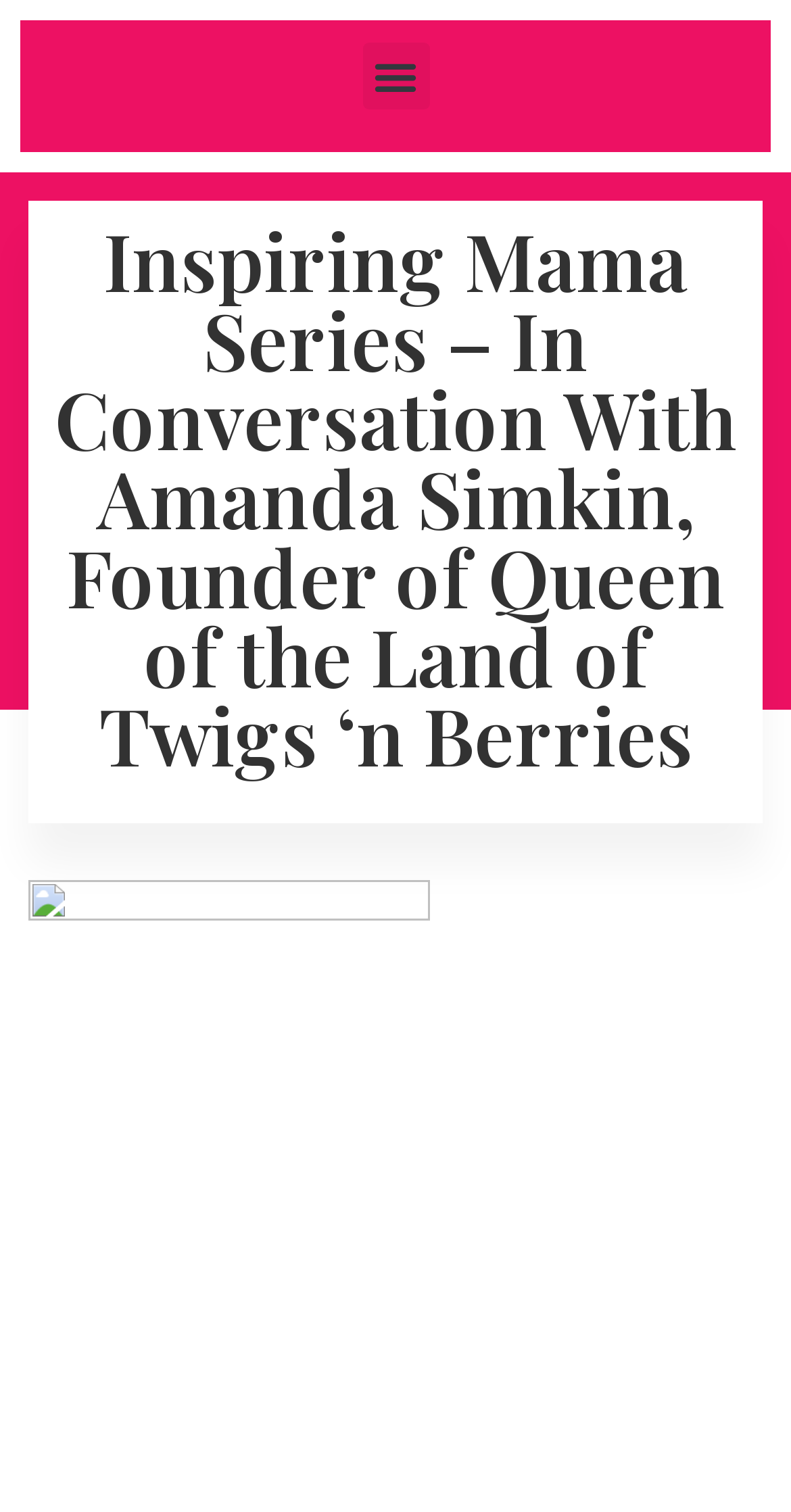Locate and generate the text content of the webpage's heading.

Inspiring Mama Series – In Conversation With Amanda Simkin, Founder of Queen of the Land of Twigs ‘n Berries